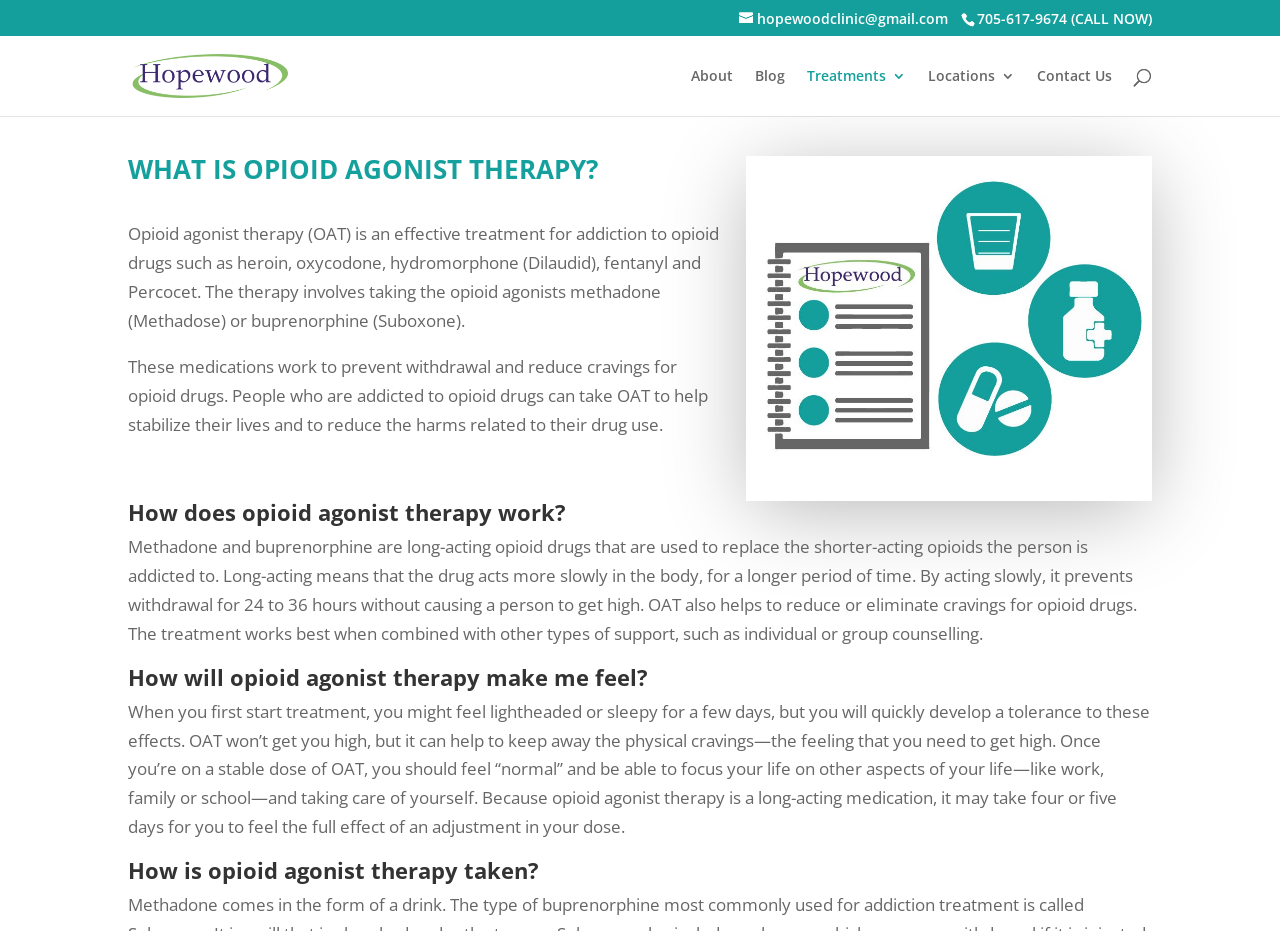Locate the bounding box coordinates of the element that should be clicked to execute the following instruction: "Call the clinic".

[0.763, 0.009, 0.9, 0.03]